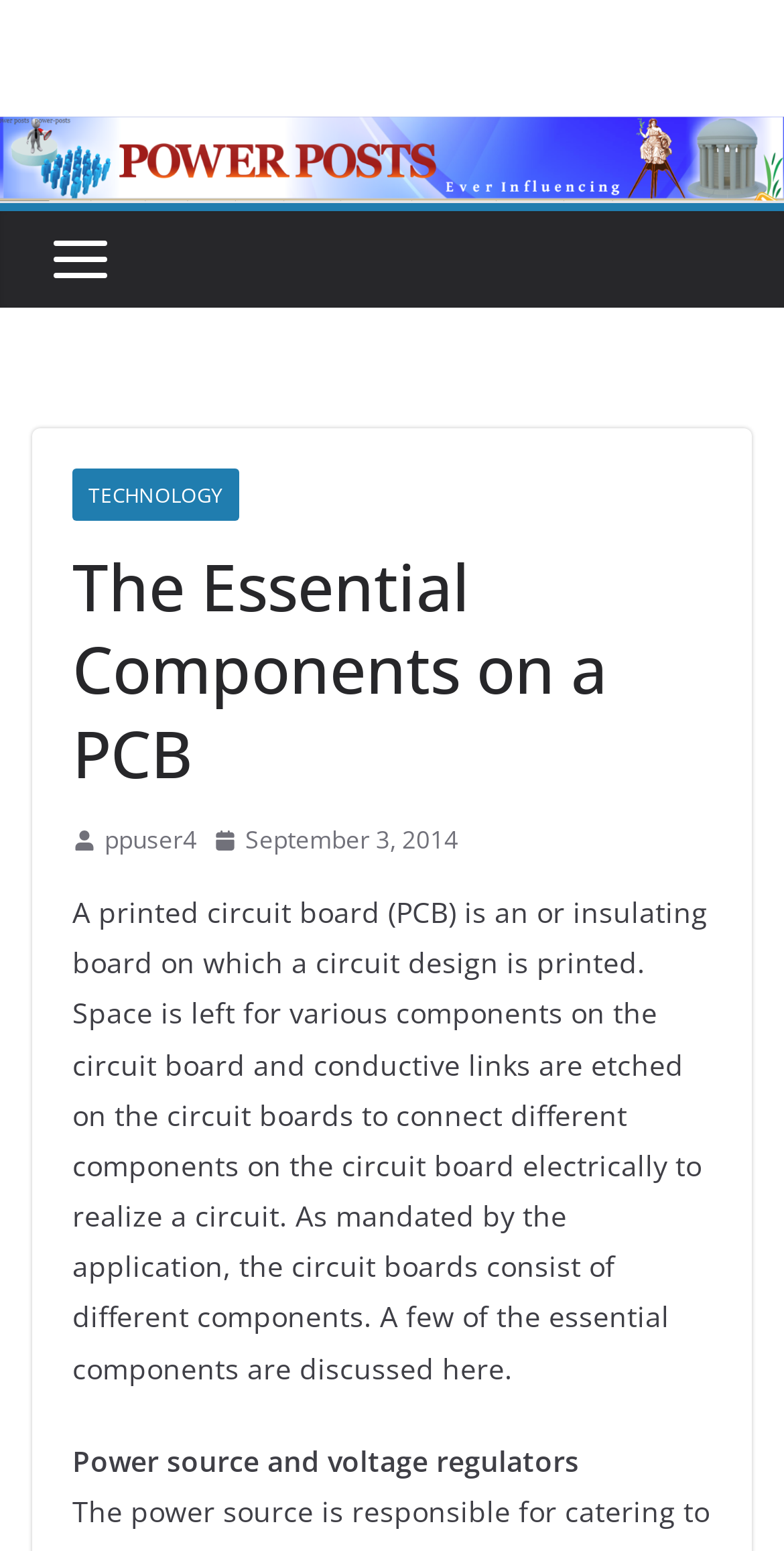Identify the primary heading of the webpage and provide its text.

The Essential Components on a PCB